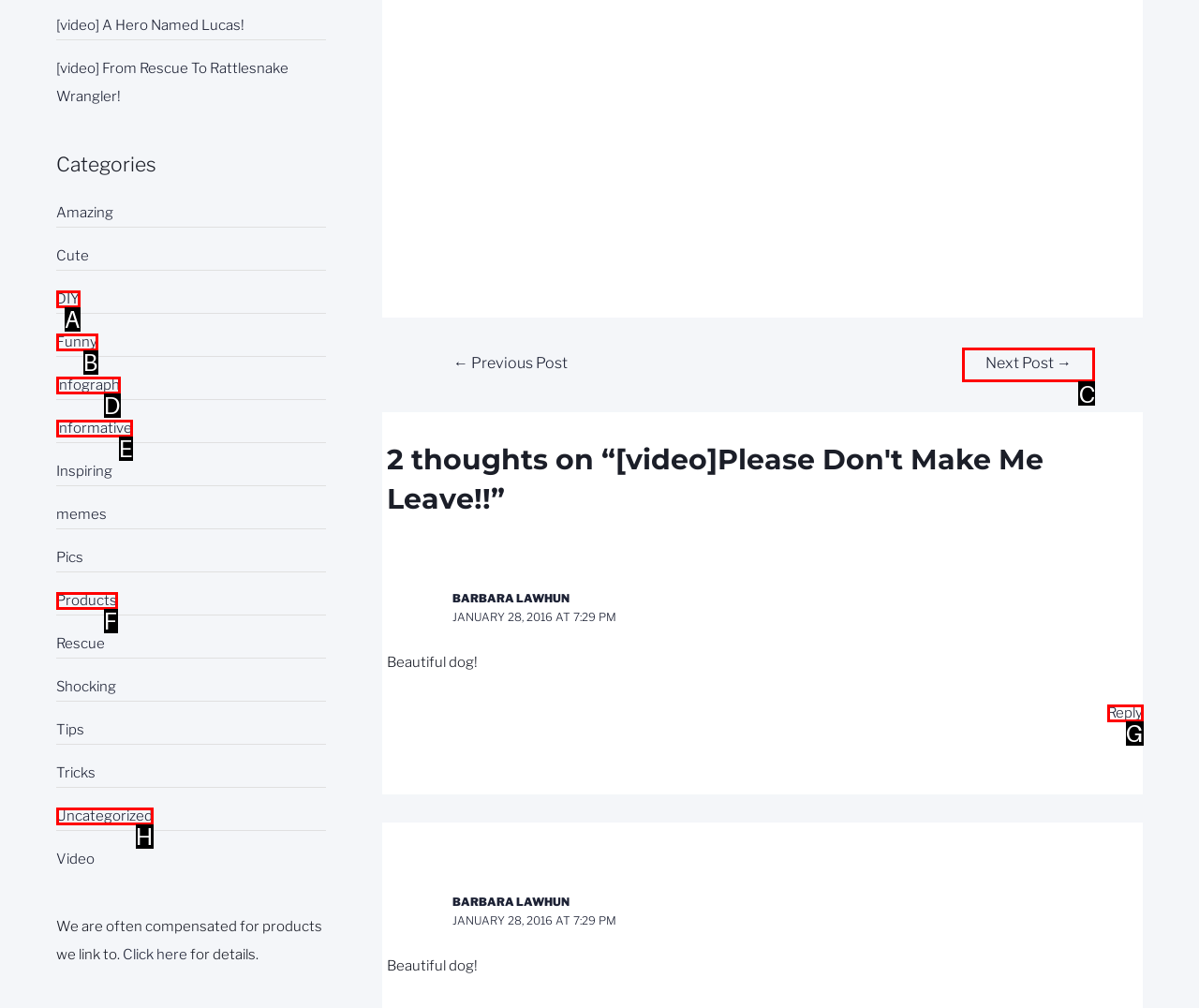Choose the letter of the option you need to click to Click on the 'Next Post →' link. Answer with the letter only.

C